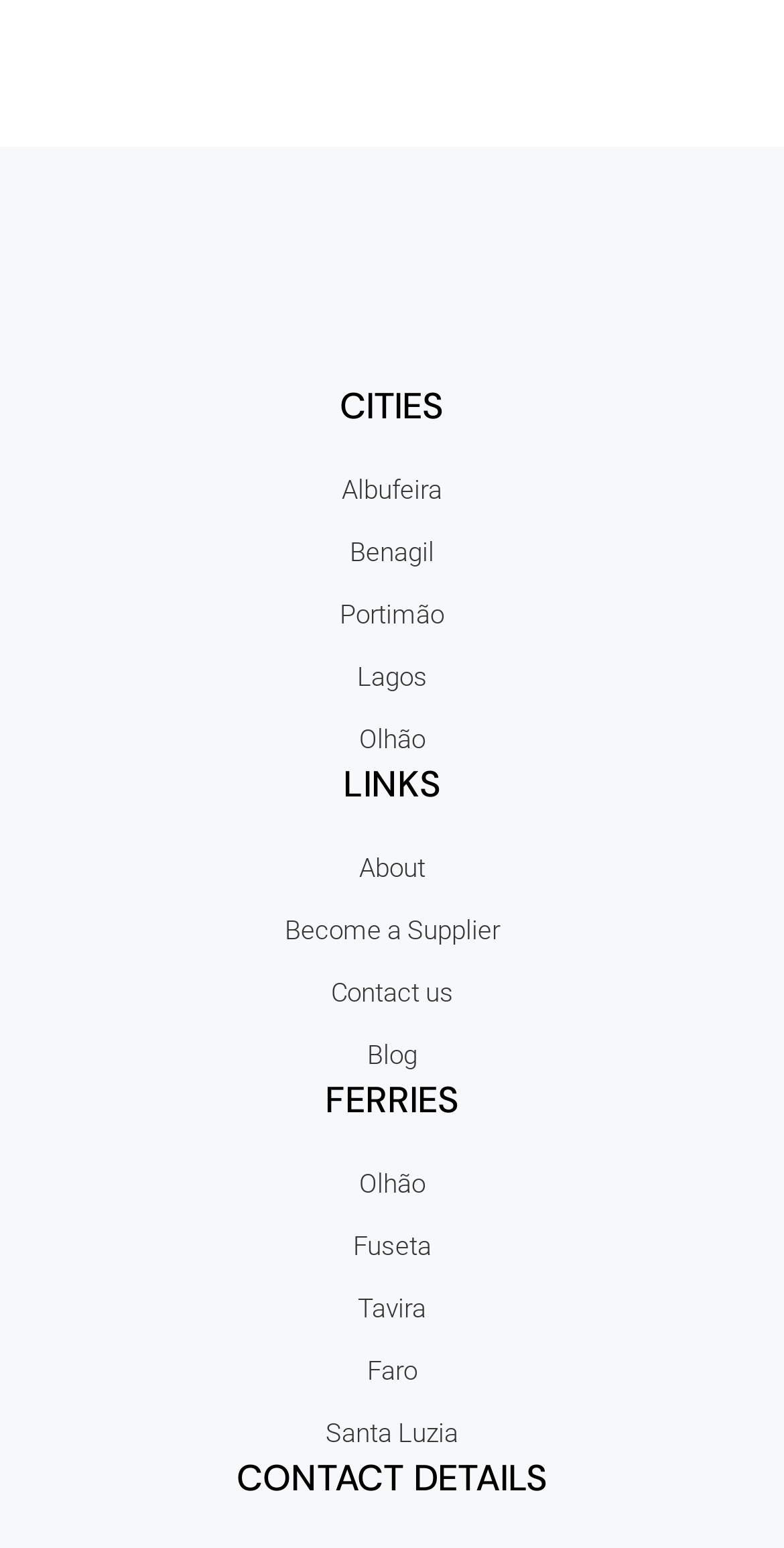What is the first city listed?
Refer to the image and offer an in-depth and detailed answer to the question.

The first city listed can be found by looking at the 'CITIES' section, where the first link is 'Albufeira'.